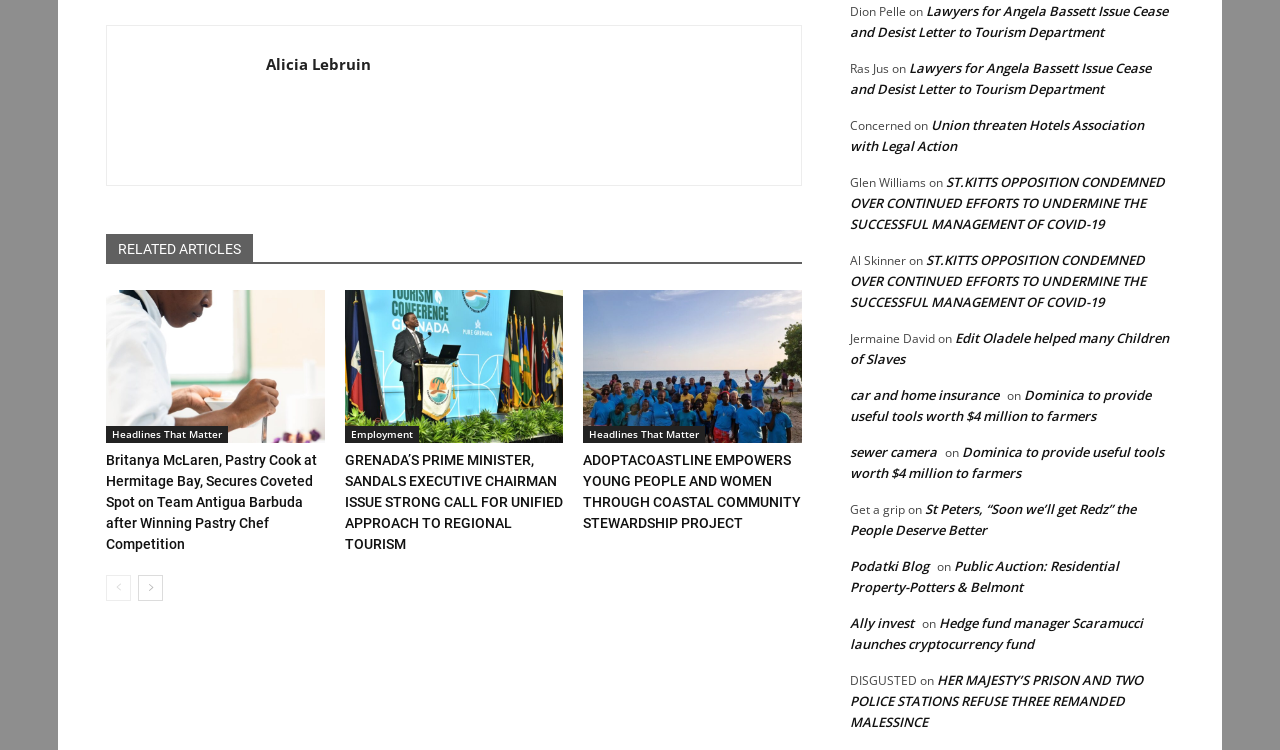Pinpoint the bounding box coordinates of the clickable area necessary to execute the following instruction: "Go to 'next-page'". The coordinates should be given as four float numbers between 0 and 1, namely [left, top, right, bottom].

[0.108, 0.734, 0.127, 0.768]